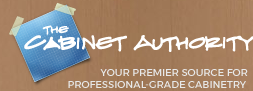What is the texture of the background?
Provide an in-depth and detailed explanation in response to the question.

The caption describes the background as having a warm, wood-like texture, which is intended to evoke a sense of relevance to cabinetry and home design.